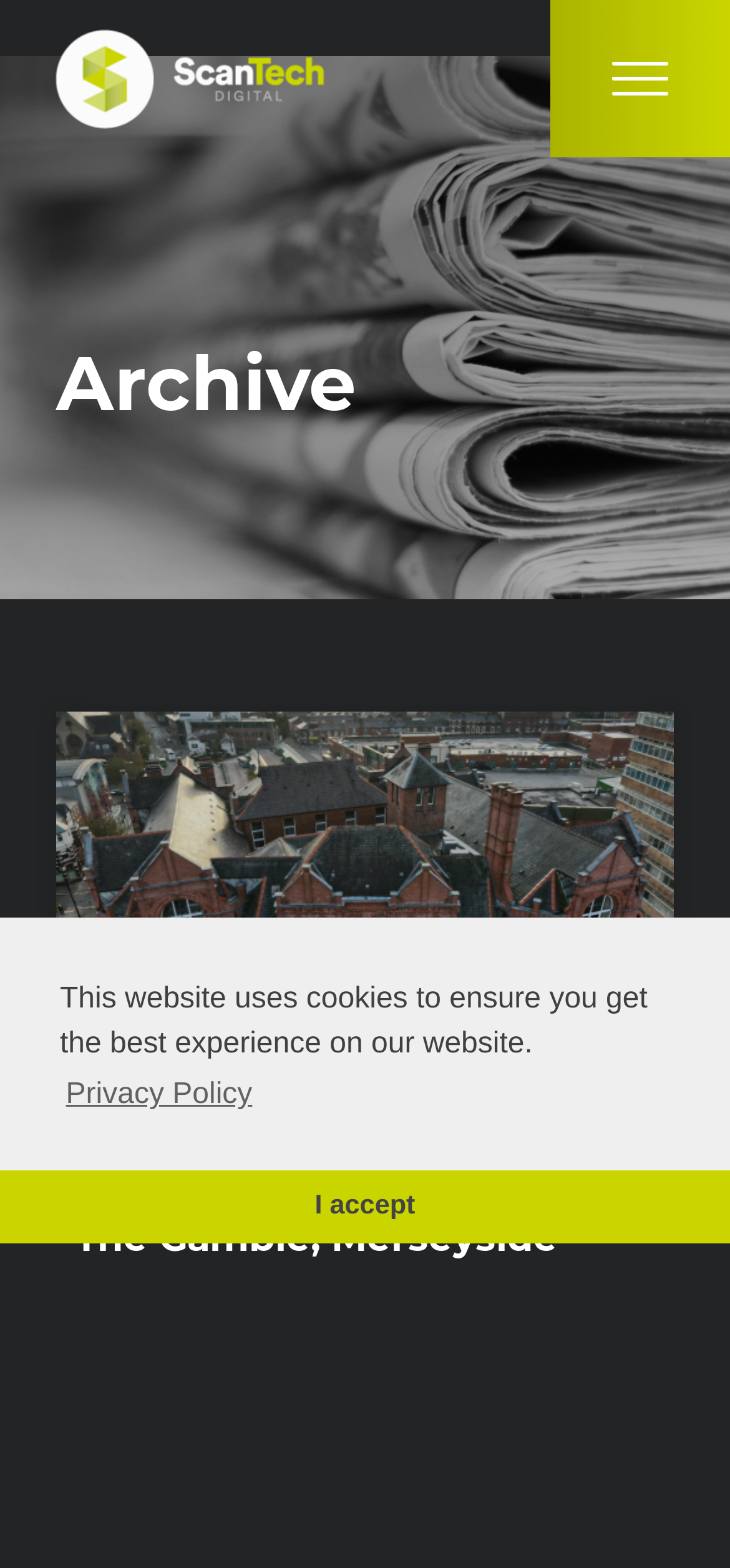What is required to fill in the contact form?
Using the image, provide a detailed and thorough answer to the question.

The contact form on the webpage requires the user to fill in their 'Name', 'Phone', 'Email', and 'Message'. These fields are marked with an asterisk, indicating that they are required fields.